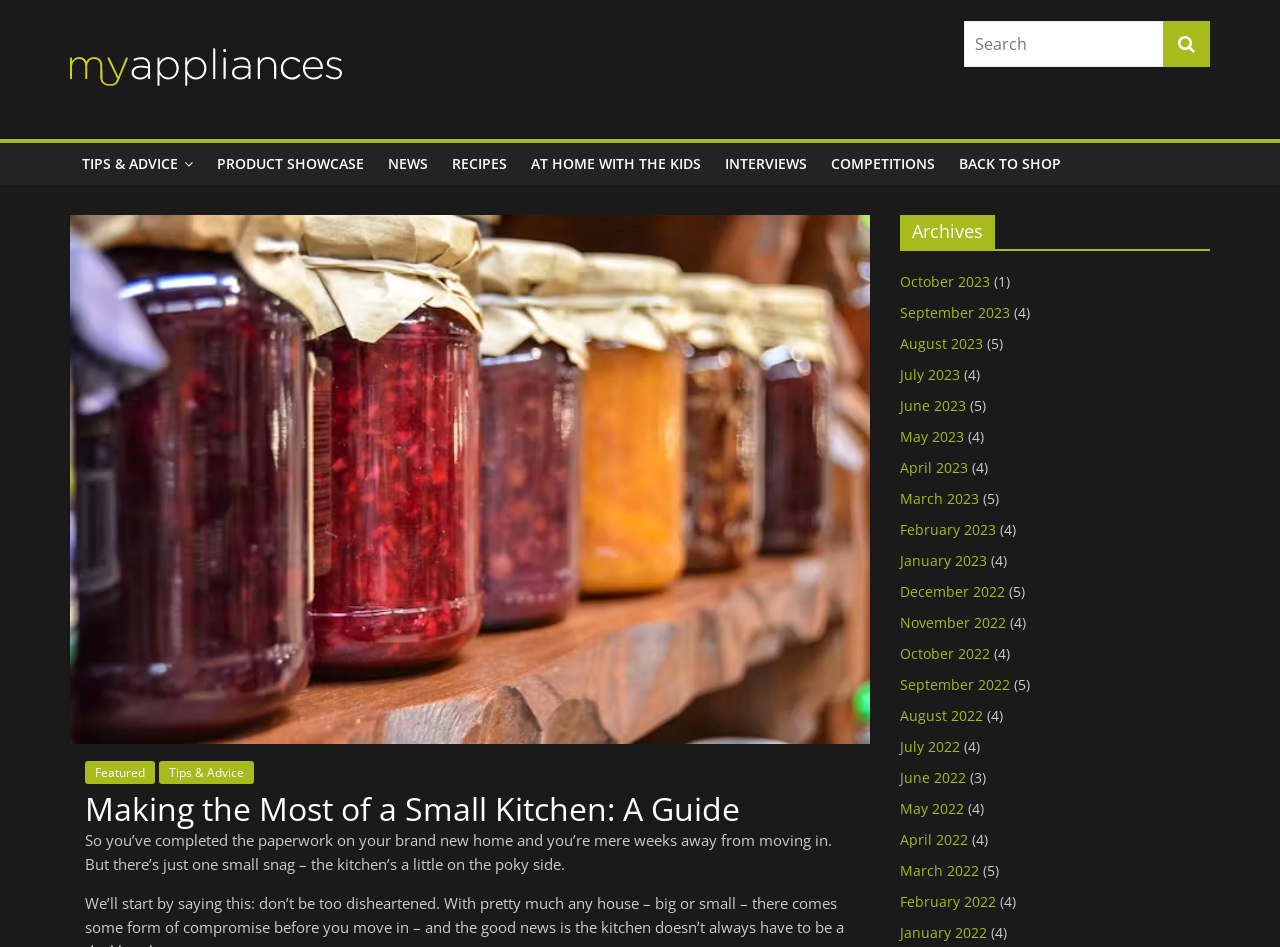Locate the UI element described by At Home With The Kids in the provided webpage screenshot. Return the bounding box coordinates in the format (top-left x, top-left y, bottom-right x, bottom-right y), ensuring all values are between 0 and 1.

[0.405, 0.151, 0.557, 0.196]